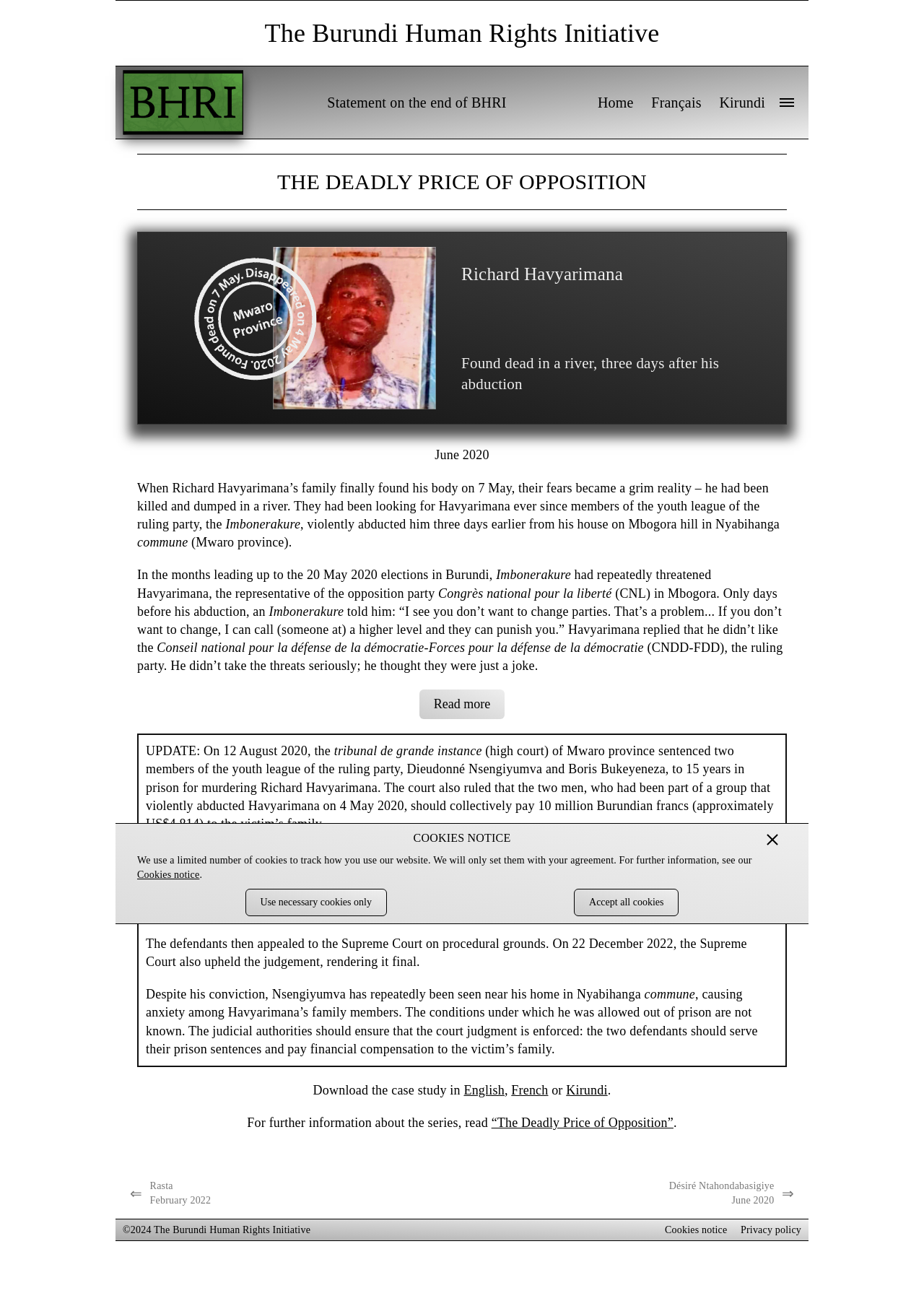Give an extensive and precise description of the webpage.

The webpage is about the Burundi Human Rights Initiative (BHRI), an independent project that documents the human rights situation in Burundi. At the top of the page, there is a logo and a link to the initiative's name. Below this, there are several links to different sections of the website, including "Home", "Français", and "Kirundi".

Following this, there is a brief introduction to the BHRI, which explains its purpose and goals. The introduction is accompanied by a button that allows users to learn more about the initiative.

Below the introduction, there are several sections of text that provide more information about the BHRI's work. These sections are divided by headings and include information about the initiative's publications, its leadership, and its methodology.

The main content of the page is a list of publications and case studies produced by the BHRI. The publications are listed in reverse chronological order, with the most recent ones at the top. Each publication is represented by a link that includes the title and date of the publication. The case studies are also listed in reverse chronological order and include links to more detailed information.

The publications and case studies are arranged in a single column that spans the width of the page. The links to each publication and case study are stacked on top of each other, with the most recent ones at the top. The text is dense and informative, with minimal whitespace between the different sections.

Overall, the webpage is focused on providing information about the BHRI and its work, with a emphasis on its publications and case studies. The design is simple and functional, with a focus on conveying information rather than aesthetics.